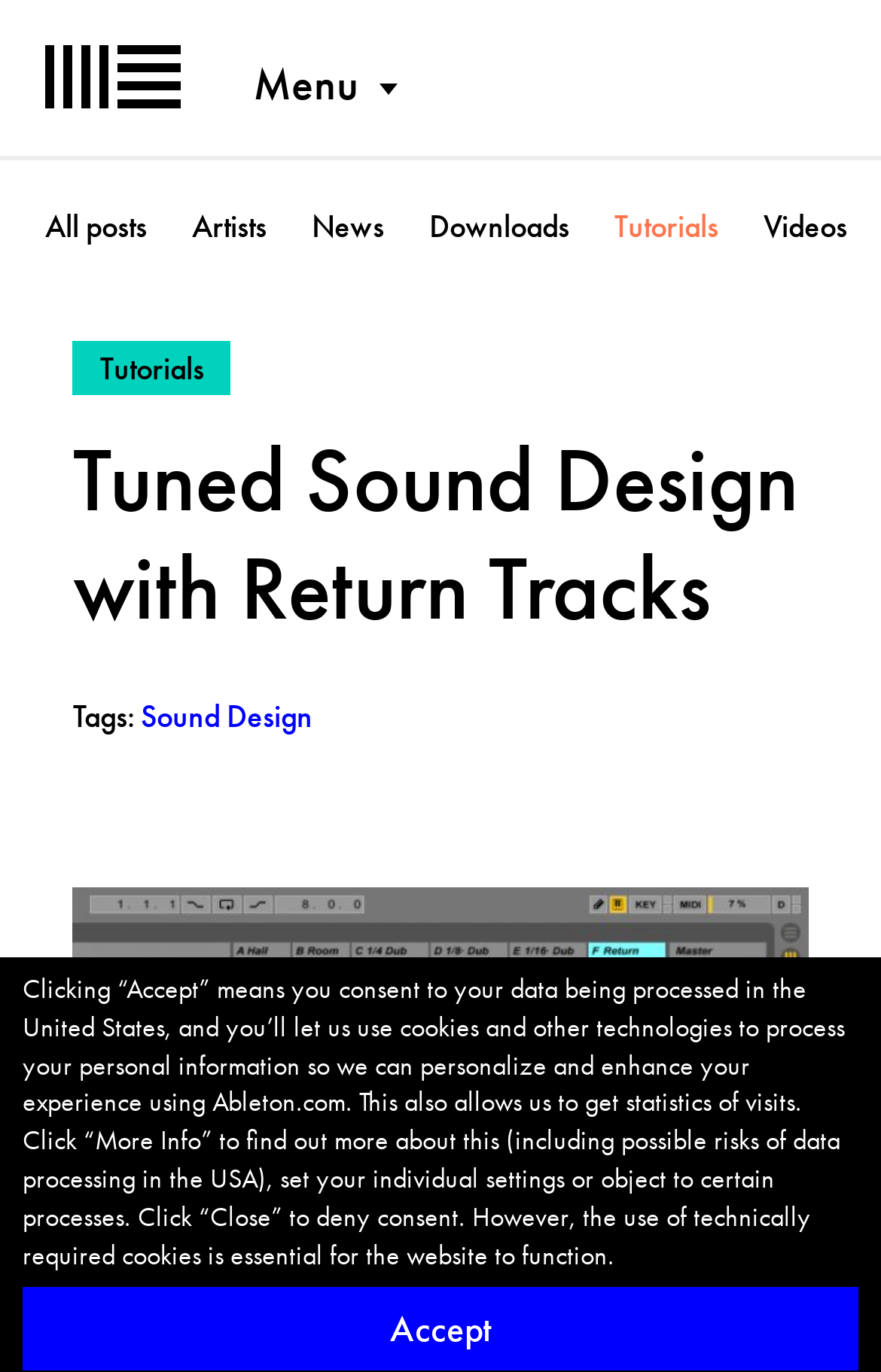Write an extensive caption that covers every aspect of the webpage.

The webpage is about "Tuned Sound Design with Return Tracks" on Ableton's website. At the top, there is a primary navigation bar with a logo of Ableton on the left and a menu button on the right. Below the primary navigation bar, there is a secondary navigation bar with six links: "All posts", "Artists", "News", "Downloads", "Tutorials", and "Videos". 

The main content area has a header section with a link to "Tutorials" and a heading that displays the title "Tuned Sound Design with Return Tracks". Below the header, there is a section with a label "Tags:" followed by a list of tags, including "Sound Design". 

At the bottom of the page, there is a cookie banner with a heading and a paragraph of text explaining the use of cookies and personal data processing. The banner also includes an "Accept" button.